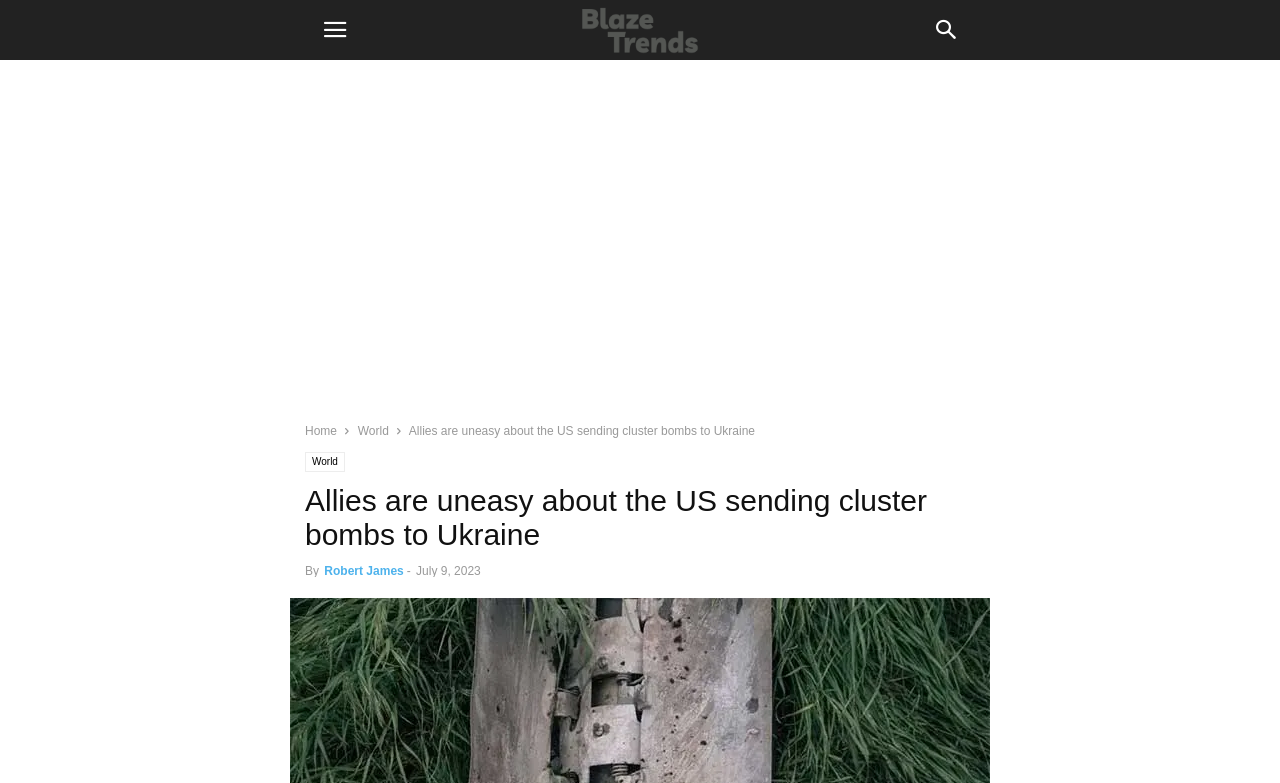Provide a comprehensive caption for the webpage.

The webpage appears to be a news article about the United States' decision to supply Ukraine with cluster bombs, which has caused unease among its allies. At the top of the page, there are two buttons, "mobile-toggle" and "search", positioned side by side. Below these buttons, there is a large advertisement that spans the entire width of the page.

On the left side of the page, there are three links: "Home", "World", and another "World" link, stacked vertically. To the right of these links, there is a heading that reads "Allies are uneasy about the US sending cluster bombs to Ukraine". This heading is followed by a byline that includes the author's name, "Robert James", and the date of the article, "July 9, 2023".

The main content of the article is not explicitly described in the accessibility tree, but it is likely to be located below the heading and byline, given the typical structure of a news article.